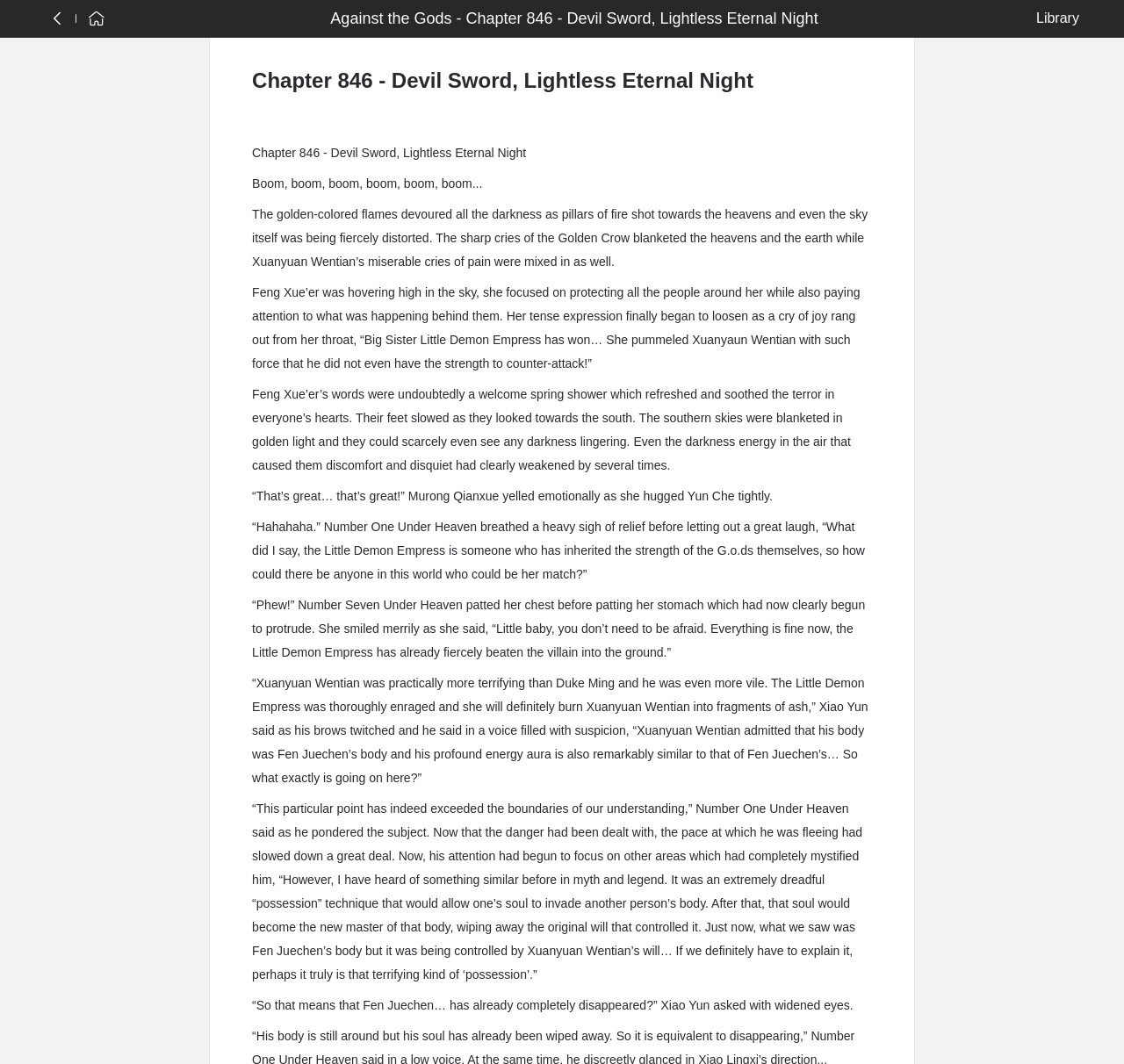How many links are present at the top of the page?
Using the information from the image, give a concise answer in one word or a short phrase.

3